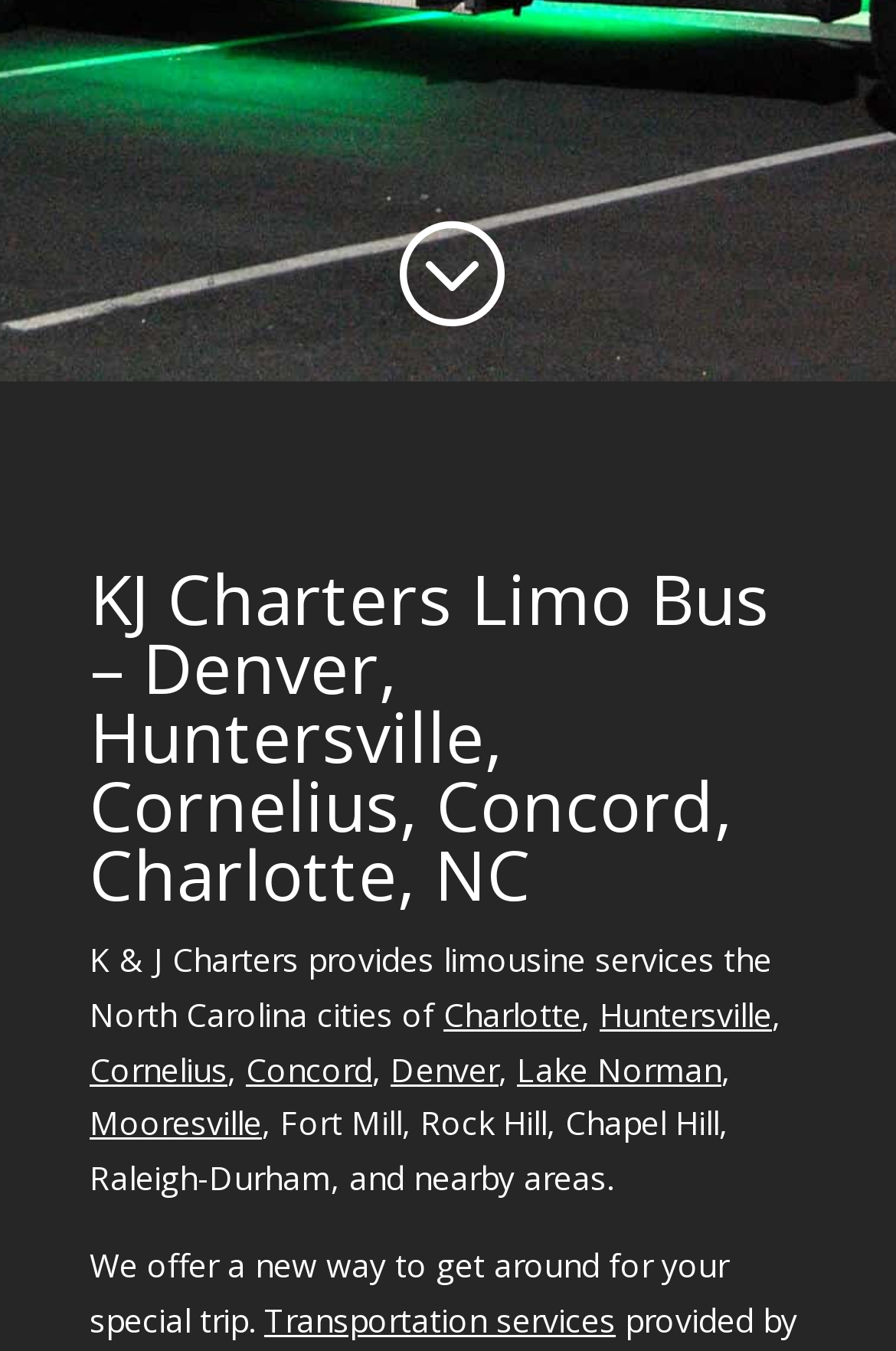Show the bounding box coordinates for the HTML element described as: "Lake Norman".

[0.577, 0.775, 0.805, 0.807]